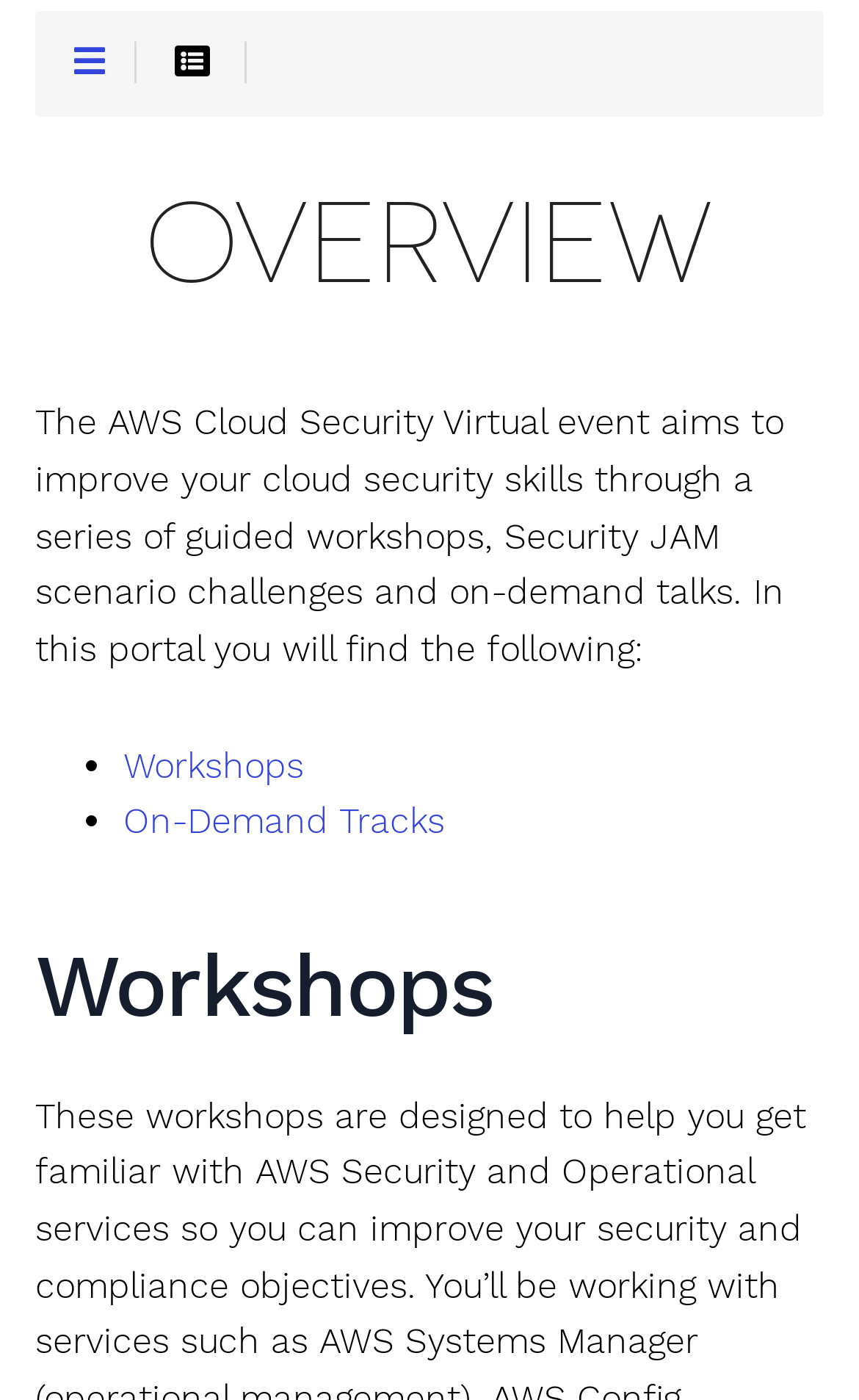Detail the webpage's structure and highlights in your description.

The webpage is about the AWS Cloud Security Virtual Event, which aims to improve cloud security skills through guided workshops, Security JAM scenario challenges, and on-demand talks. 

At the top left of the page, there is a link with an icon. Below it, there is a heading titled "OVERVIEW" that spans almost the entire width of the page. 

Under the "OVERVIEW" heading, there is a paragraph of text that describes the event's objectives and what can be found in the portal. 

Below the paragraph, there is a list with two items: "Workshops" and "On-Demand Tracks", each preceded by a bullet point. The list items are links. 

Further down the page, there is another heading titled "Workshops", which is positioned near the middle of the page.